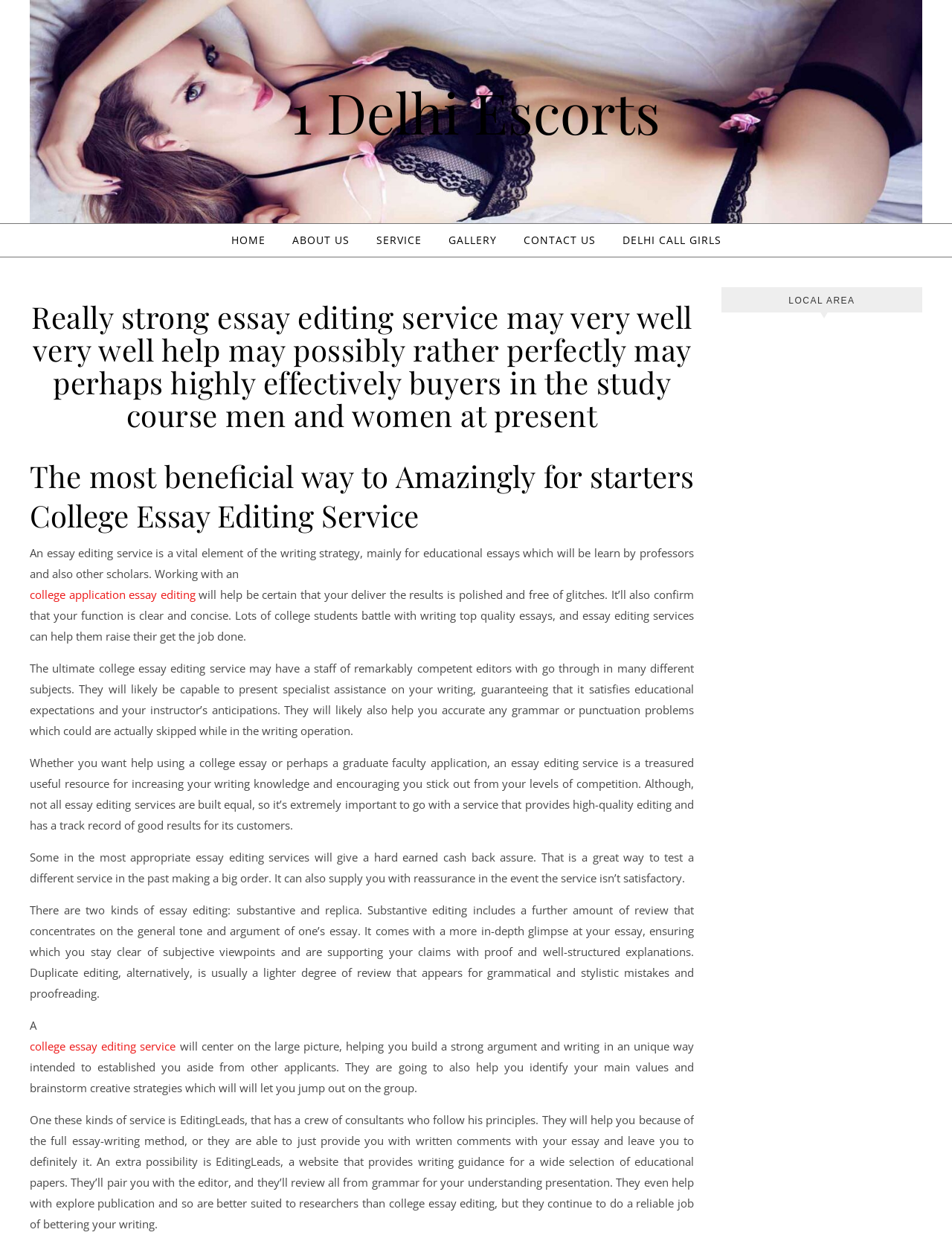Please identify the bounding box coordinates of the element I should click to complete this instruction: 'Click college essay editing service'. The coordinates should be given as four float numbers between 0 and 1, like this: [left, top, right, bottom].

[0.031, 0.837, 0.185, 0.849]